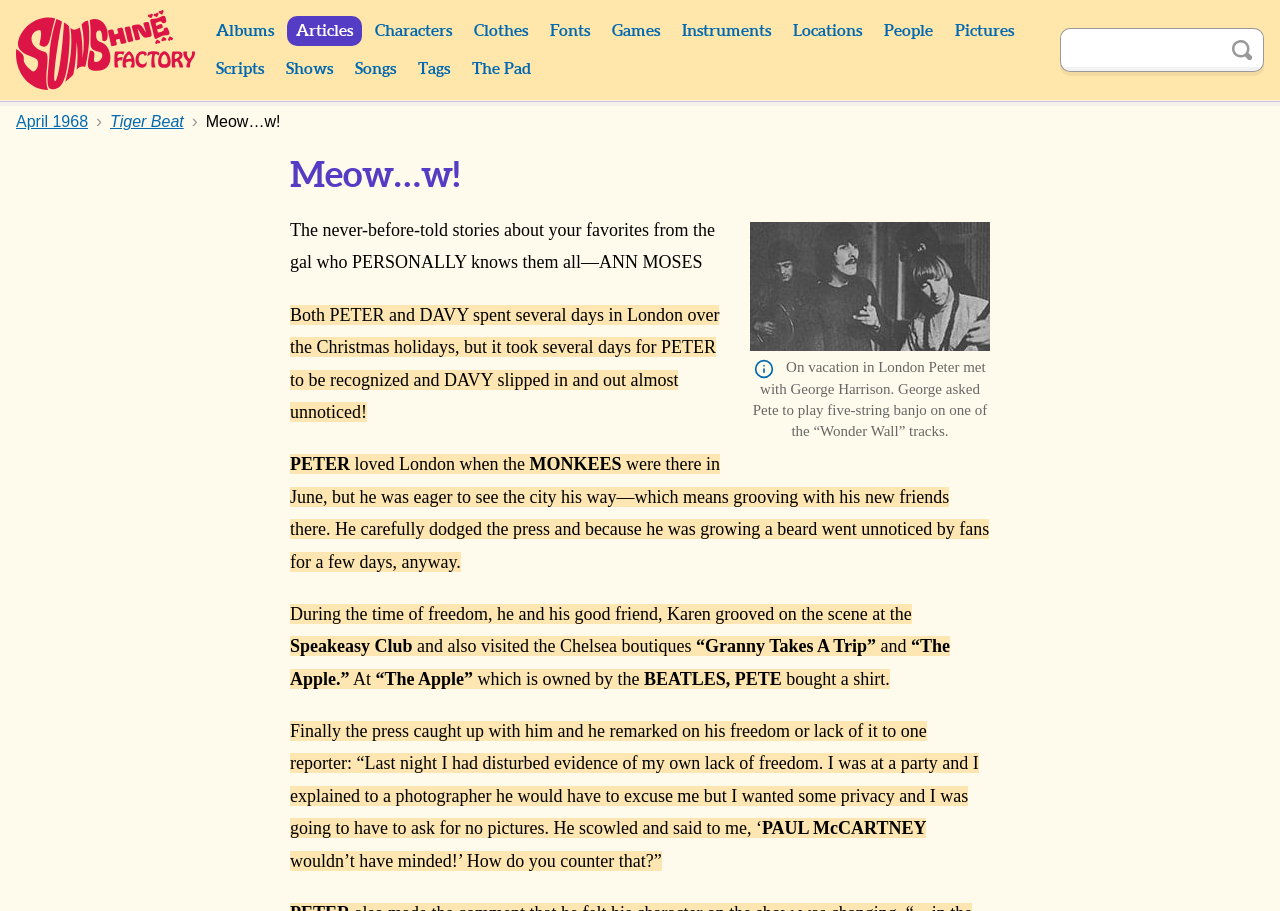Pinpoint the bounding box coordinates of the clickable element needed to complete the instruction: "Explore the Albums section". The coordinates should be provided as four float numbers between 0 and 1: [left, top, right, bottom].

[0.162, 0.018, 0.221, 0.05]